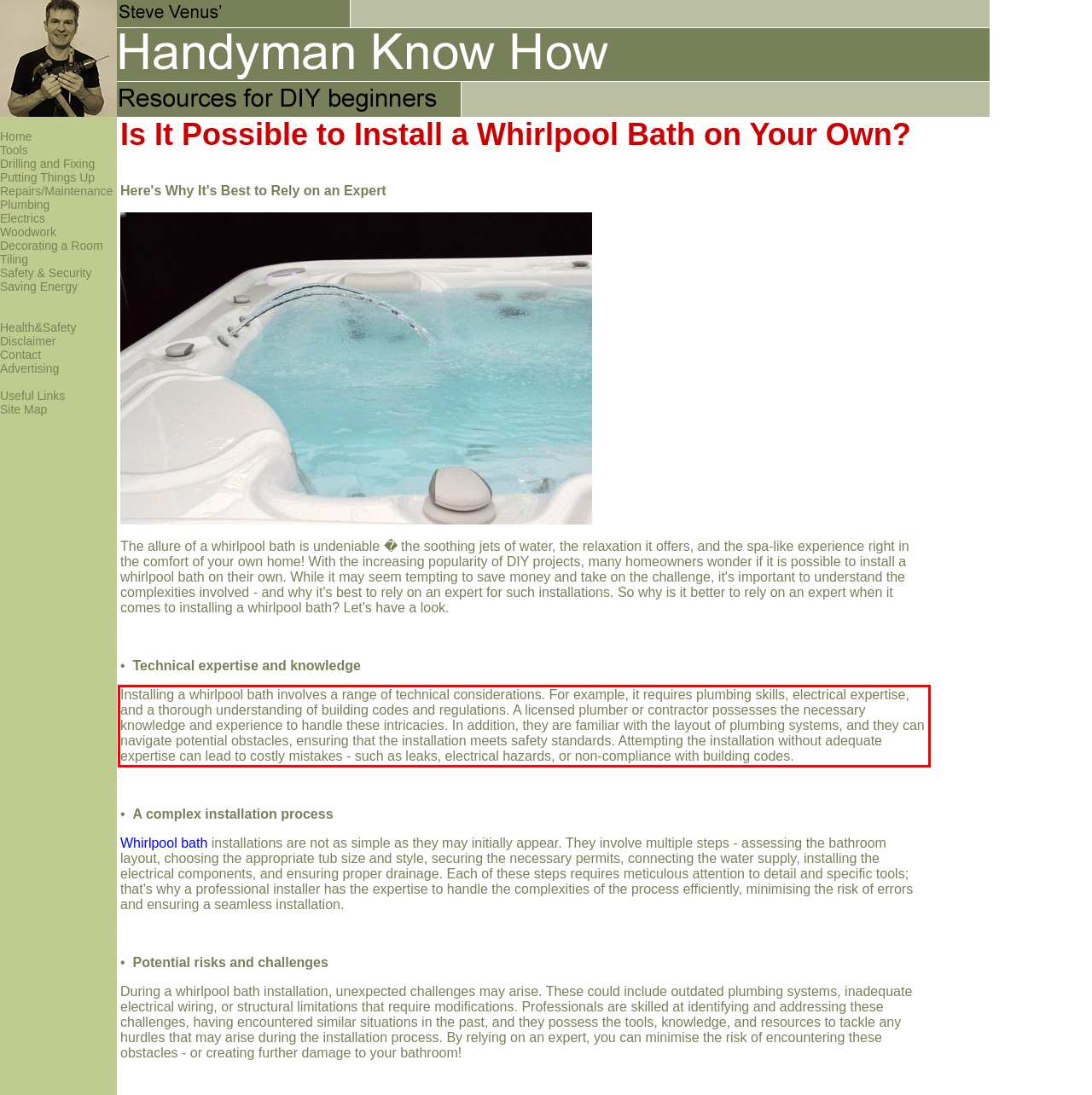You are provided with a screenshot of a webpage containing a red bounding box. Please extract the text enclosed by this red bounding box.

Installing a whirlpool bath involves a range of technical considerations. For example, it requires plumbing skills, electrical expertise, and a thorough understanding of building codes and regulations. A licensed plumber or contractor possesses the necessary knowledge and experience to handle these intricacies. In addition, they are familiar with the layout of plumbing systems, and they can navigate potential obstacles, ensuring that the installation meets safety standards. Attempting the installation without adequate expertise can lead to costly mistakes - such as leaks, electrical hazards, or non-compliance with building codes.